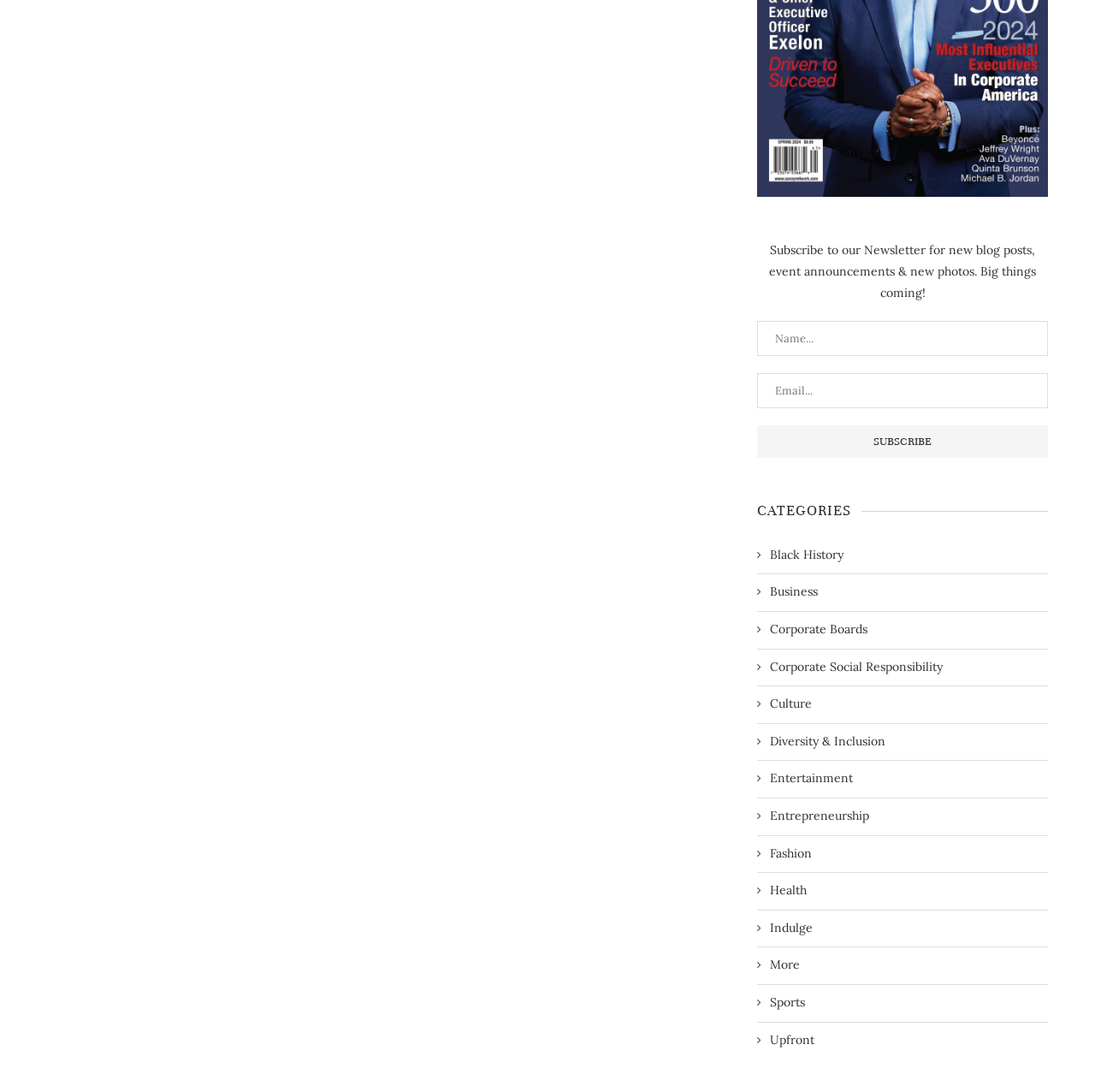Indicate the bounding box coordinates of the element that needs to be clicked to satisfy the following instruction: "Enter your email". The coordinates should be four float numbers between 0 and 1, i.e., [left, top, right, bottom].

[0.691, 0.342, 0.957, 0.374]